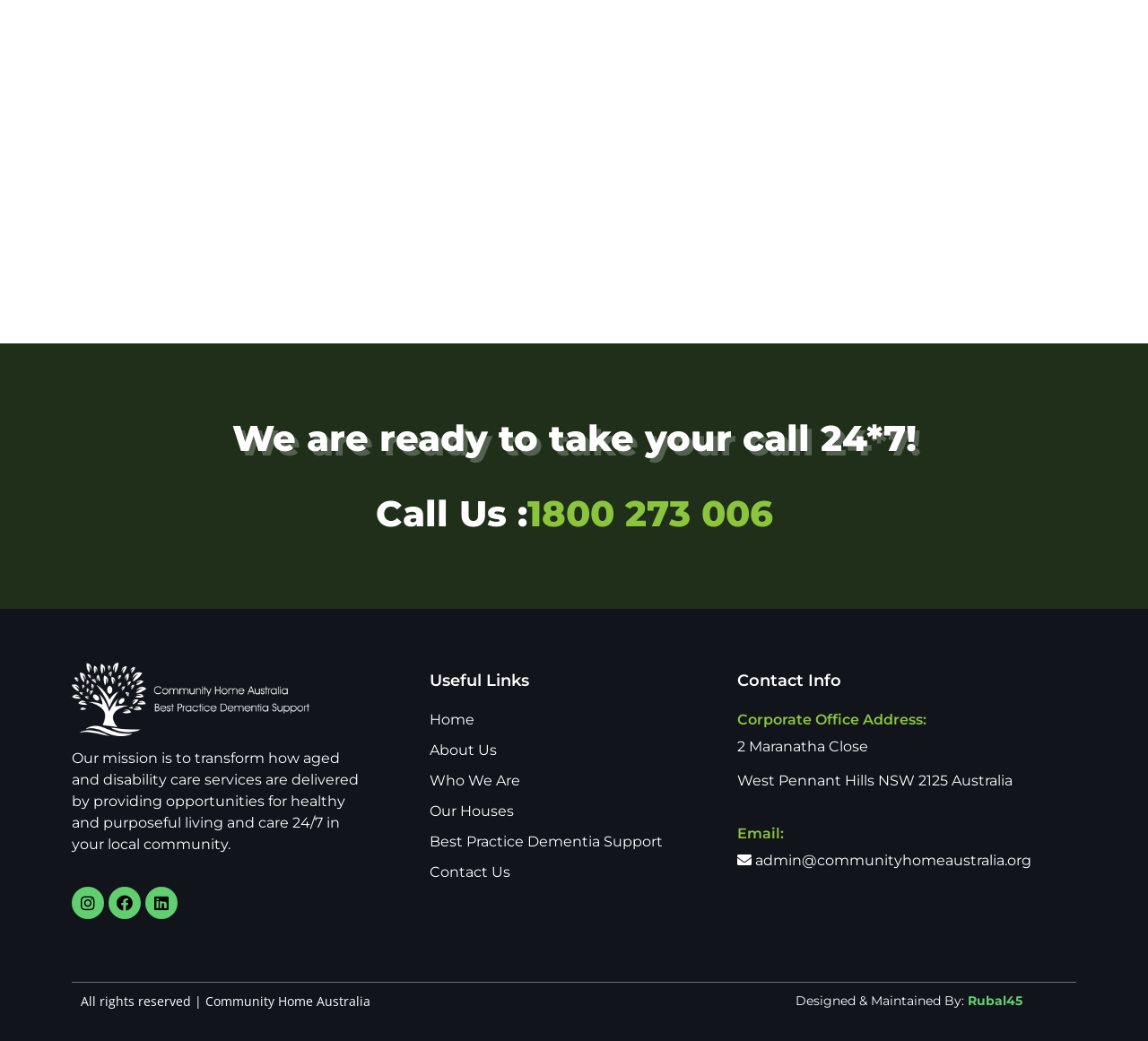Answer in one word or a short phrase: 
What is the phone number to call?

1800 273 006